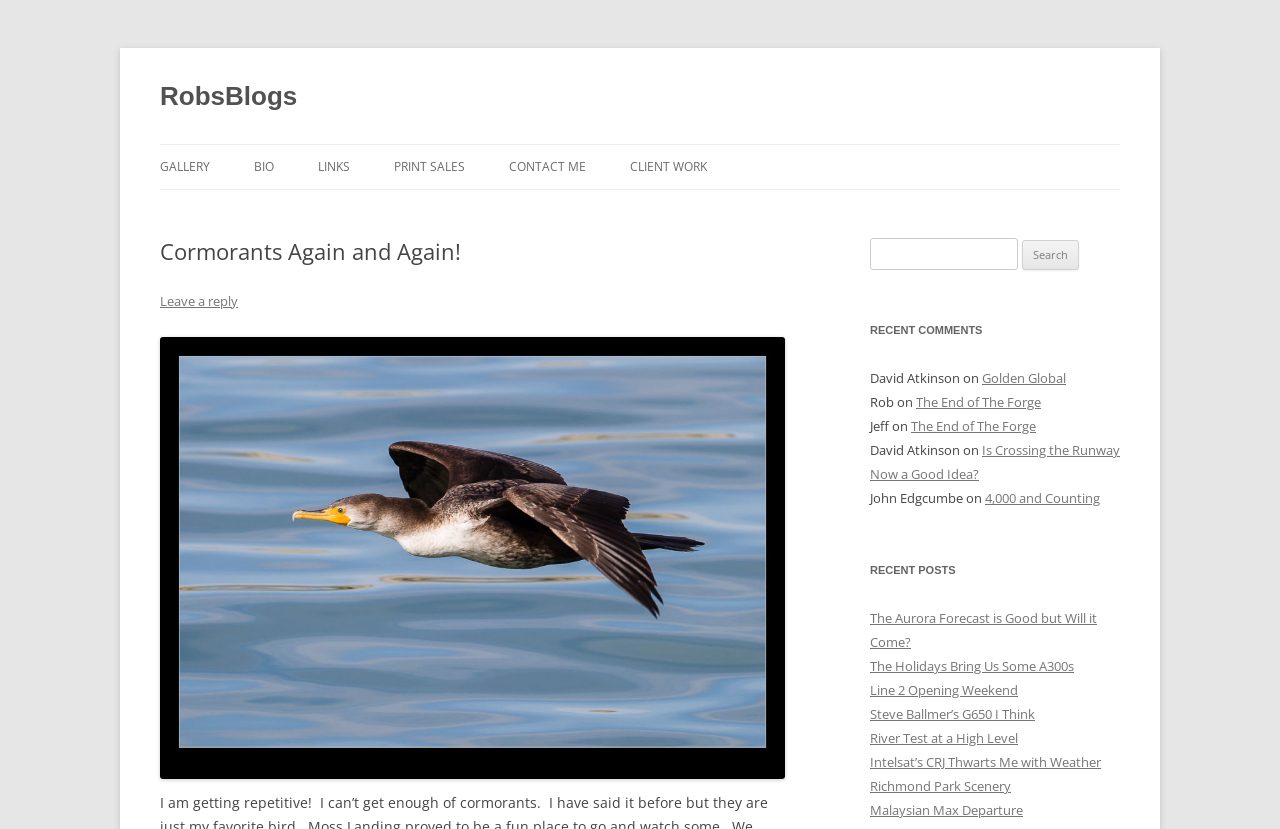Respond to the following question using a concise word or phrase: 
How many links are there in the navigation menu?

6